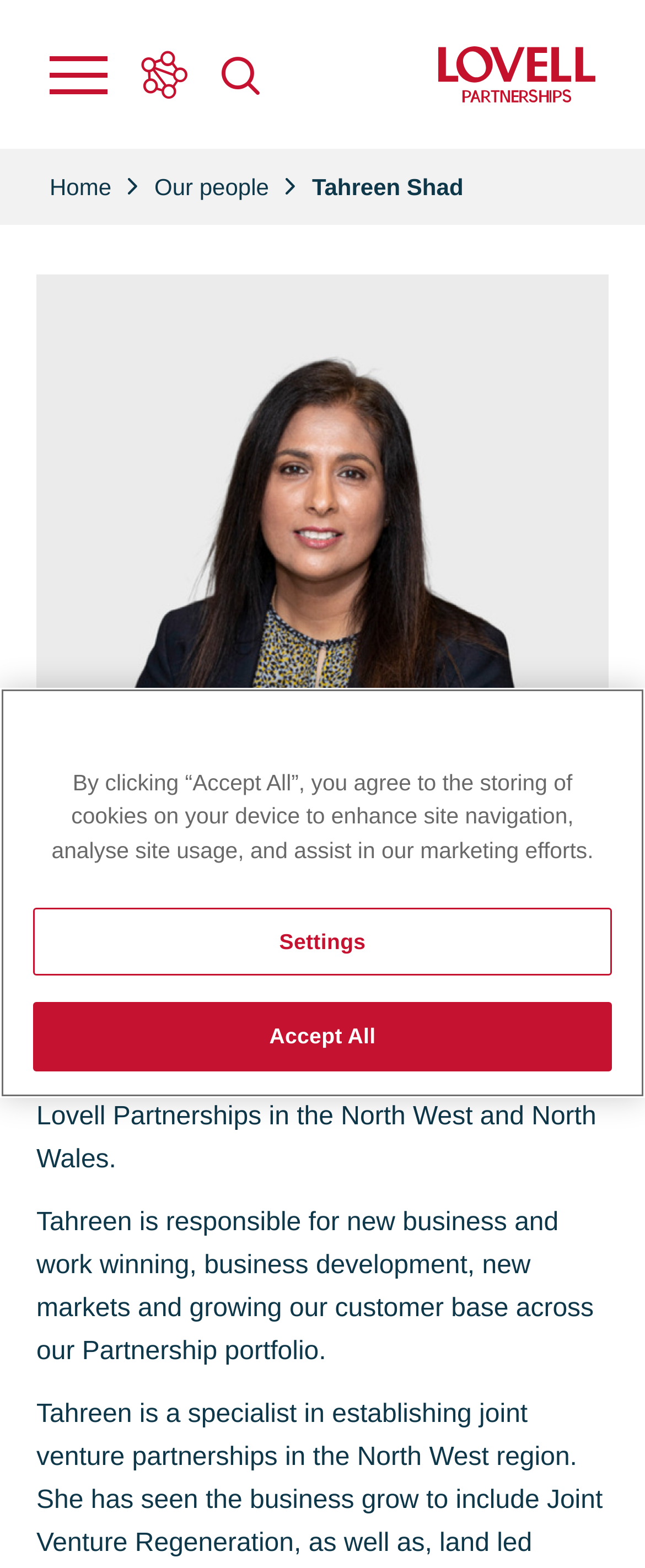Identify the bounding box coordinates of the clickable region to carry out the given instruction: "View Tahreen Shad's profile".

[0.056, 0.549, 0.944, 0.583]